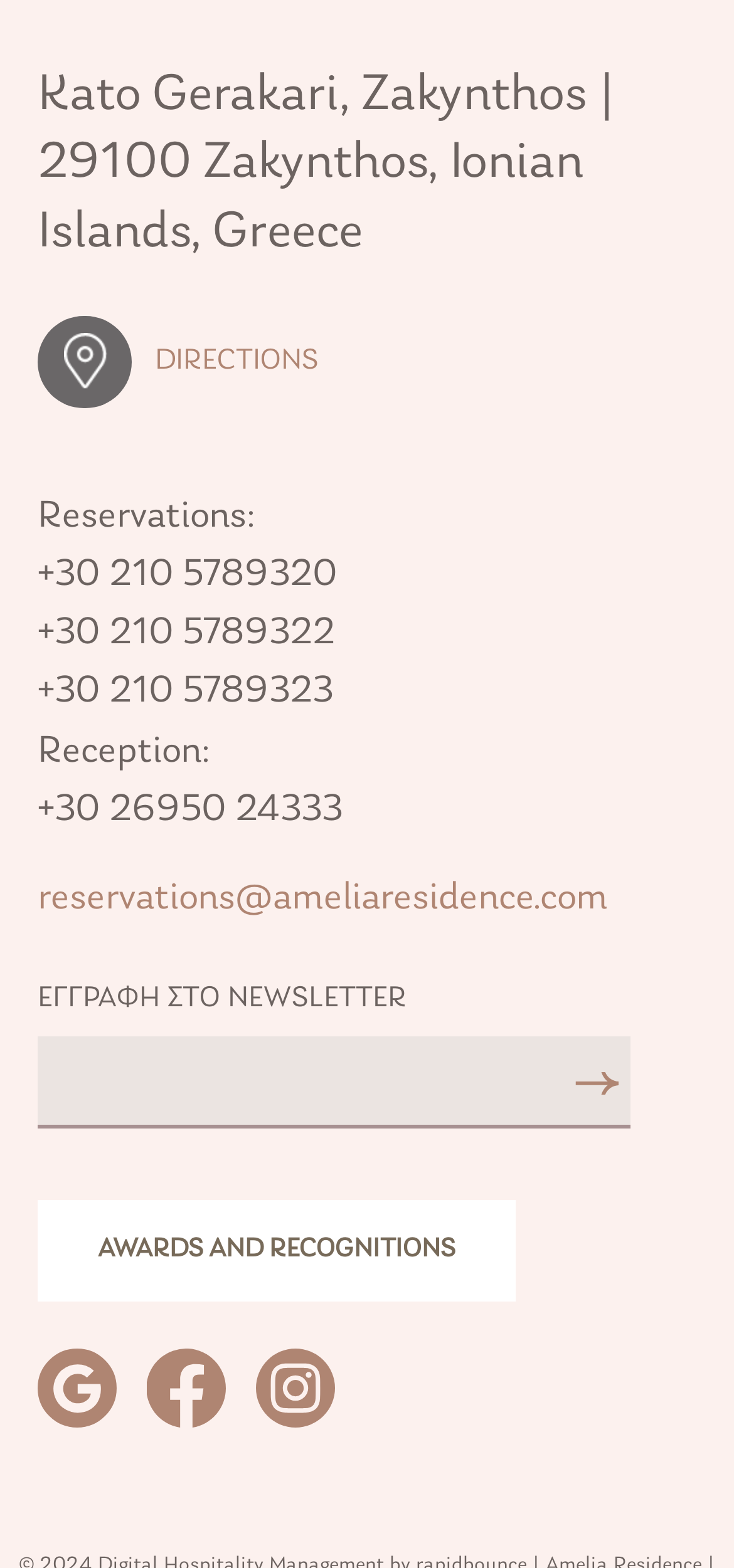Provide the bounding box coordinates of the UI element that matches the description: "name="email" placeholder="Write your email"".

[0.051, 0.661, 0.859, 0.72]